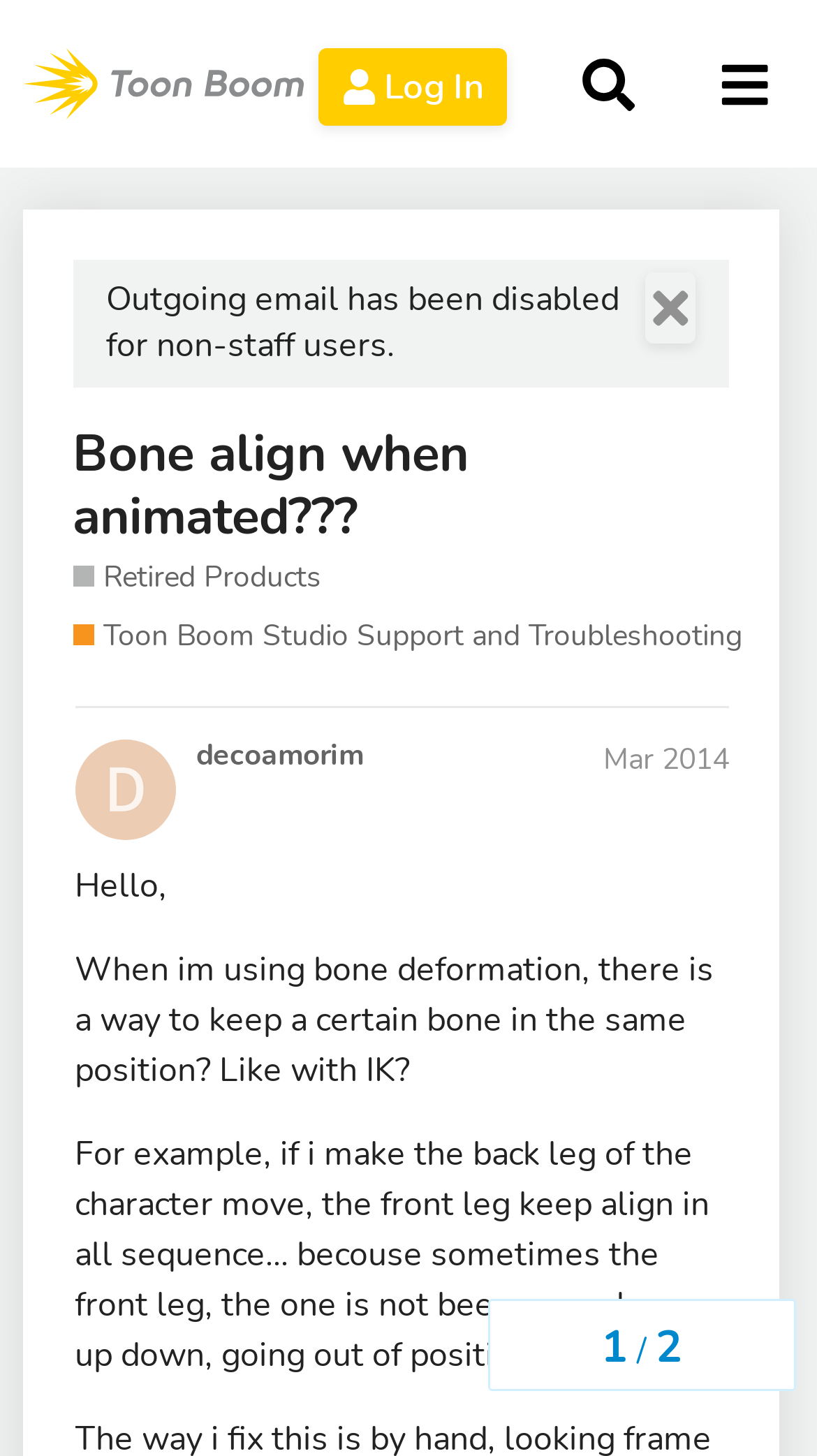Can you look at the image and give a comprehensive answer to the question:
What is the date of the post?

The date of the post is March 5, 2014, which is stated in the text 'Mar 5, 2014 5:31 pm'.